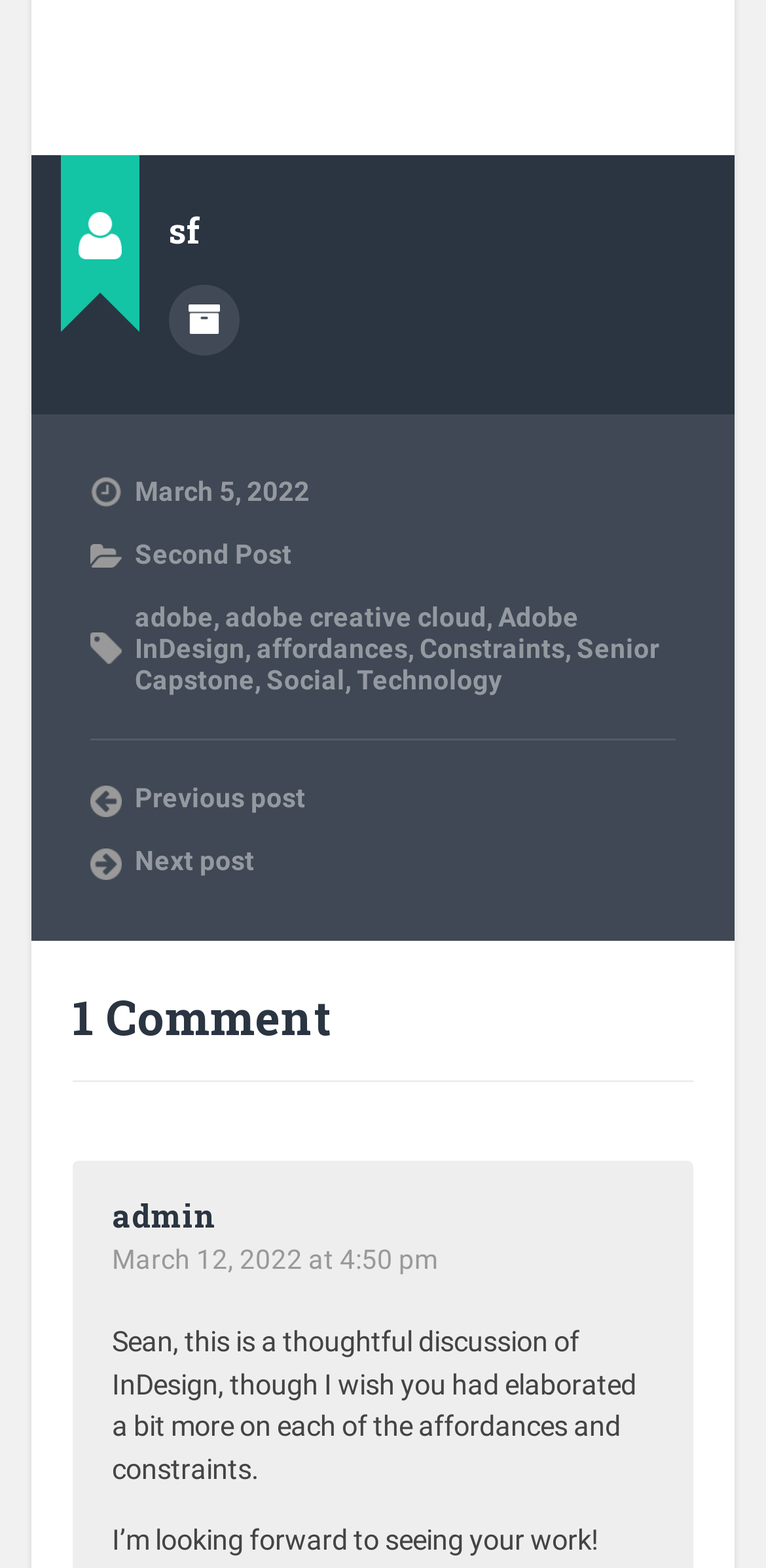Bounding box coordinates are to be given in the format (top-left x, top-left y, bottom-right x, bottom-right y). All values must be floating point numbers between 0 and 1. Provide the bounding box coordinate for the UI element described as: adobe creative cloud

[0.294, 0.383, 0.635, 0.403]